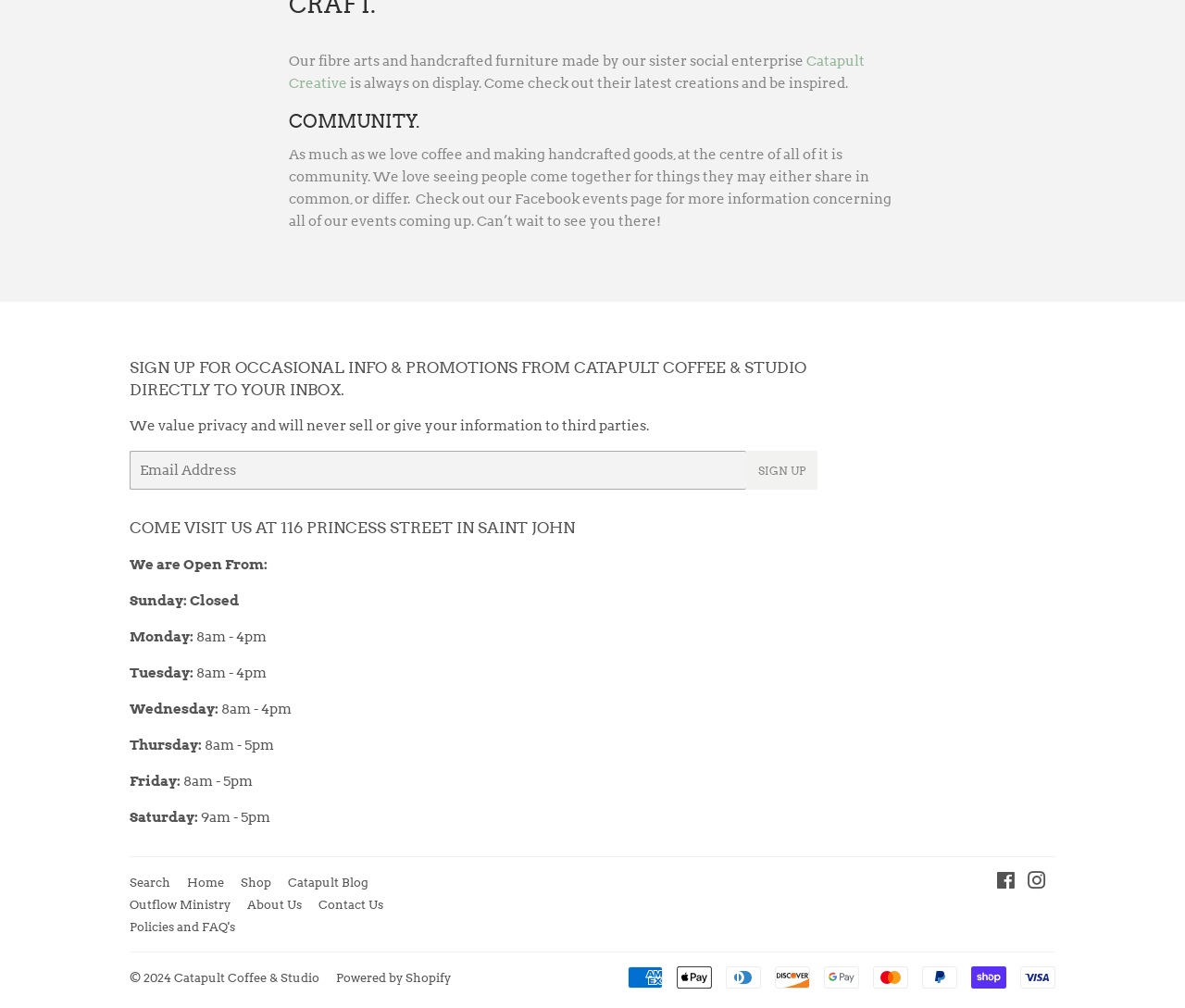Please answer the following query using a single word or phrase: 
What is the email address input field for?

signing up for occasional info and promotions